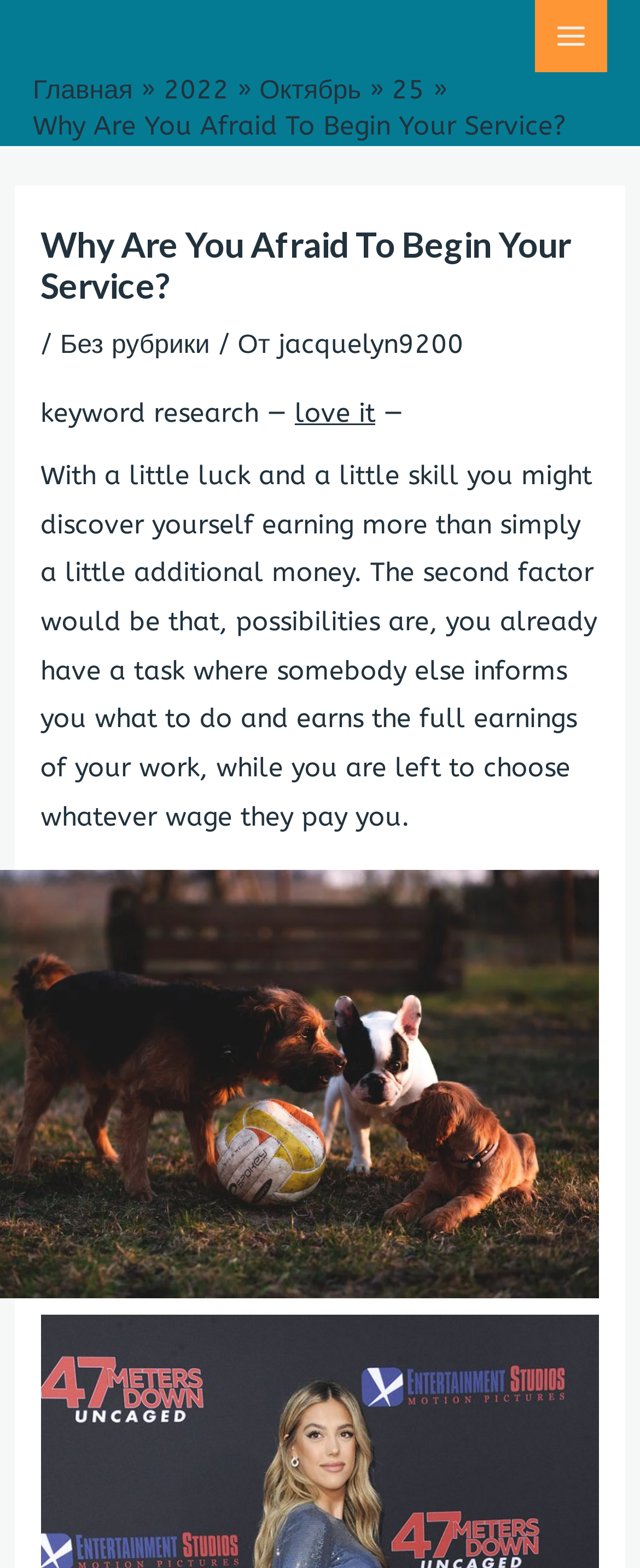Please provide the bounding box coordinates for the element that needs to be clicked to perform the following instruction: "Go to the Главная page". The coordinates should be given as four float numbers between 0 and 1, i.e., [left, top, right, bottom].

[0.051, 0.047, 0.207, 0.067]